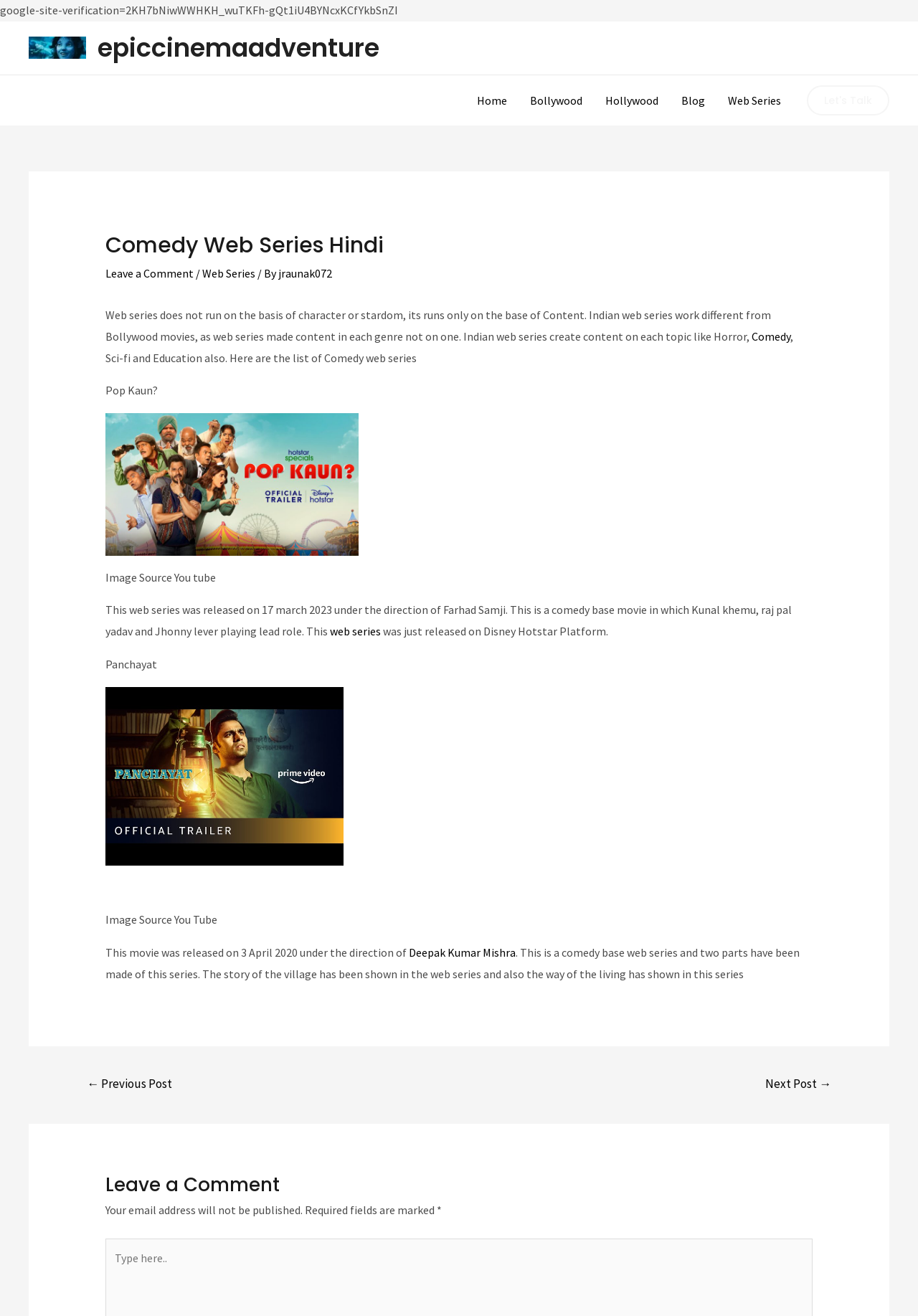Please identify the bounding box coordinates of the element's region that needs to be clicked to fulfill the following instruction: "Click on the 'Home' link". The bounding box coordinates should consist of four float numbers between 0 and 1, i.e., [left, top, right, bottom].

[0.507, 0.057, 0.565, 0.095]